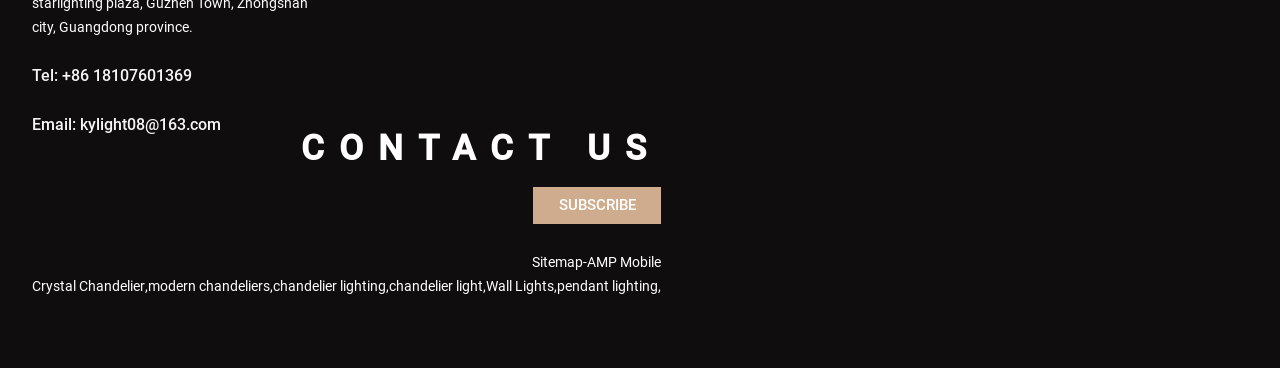Kindly determine the bounding box coordinates of the area that needs to be clicked to fulfill this instruction: "Contact us via phone".

[0.025, 0.175, 0.247, 0.24]